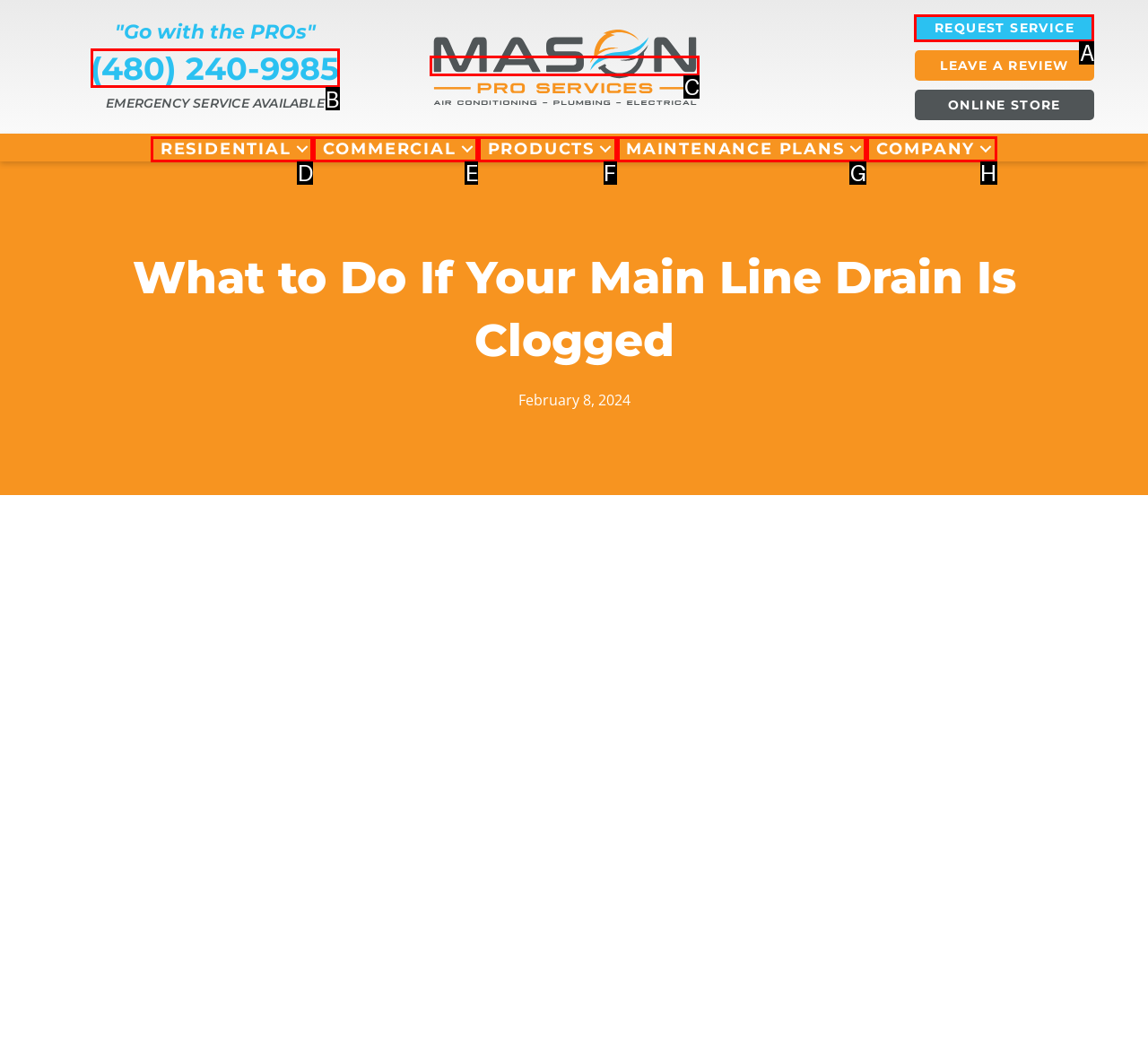Find the option that matches this description: alt="MPS Logo-RGB" title="MPS Logo-RGB"
Provide the corresponding letter directly.

C